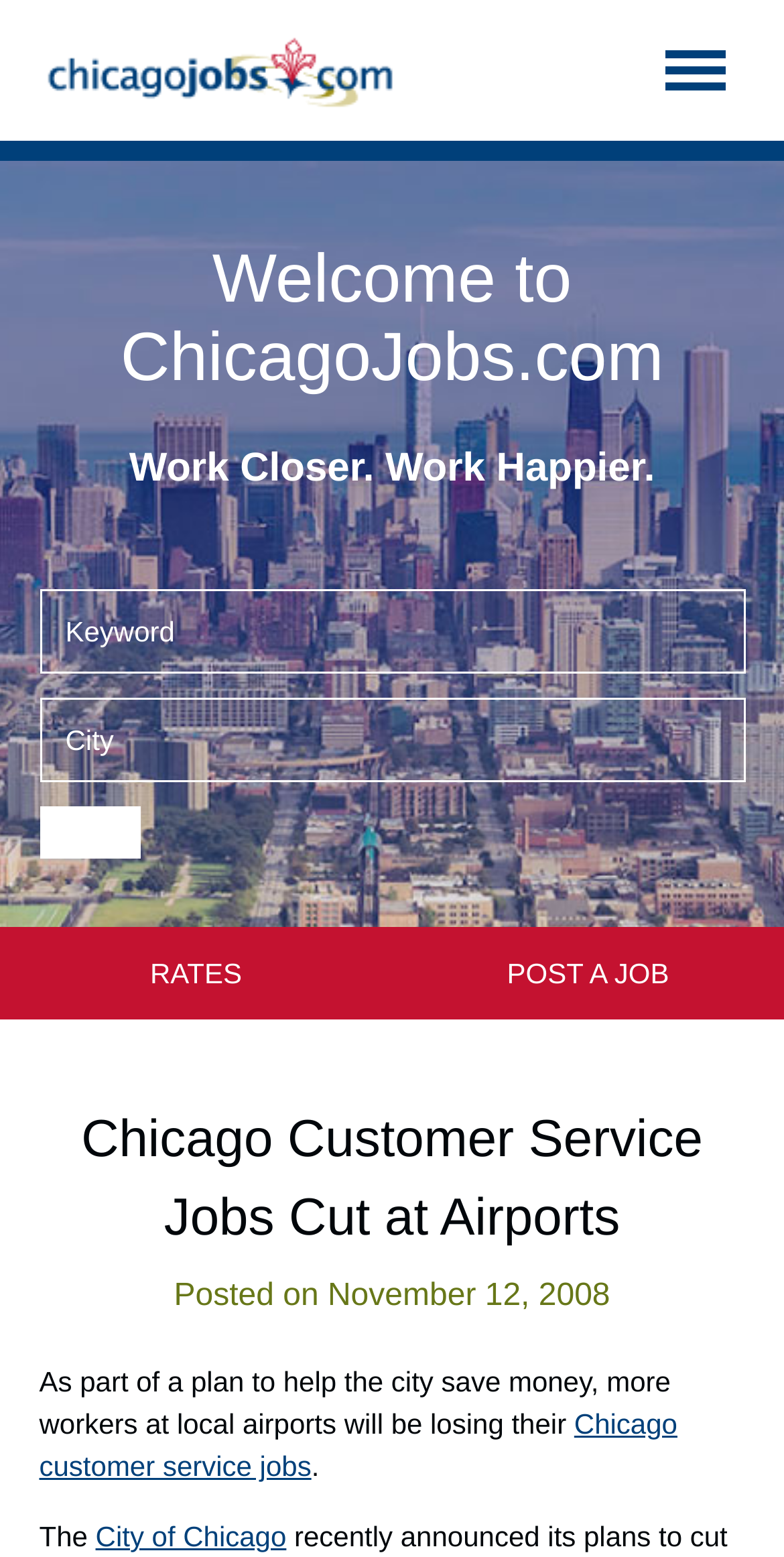What is the city mentioned in the article?
Offer a detailed and full explanation in response to the question.

The webpage title 'Chicago Customer Service Jobs Cut at Airports – Chicago Jobs' and the mention of 'City of Chicago' in the article suggest that the city mentioned is Chicago.